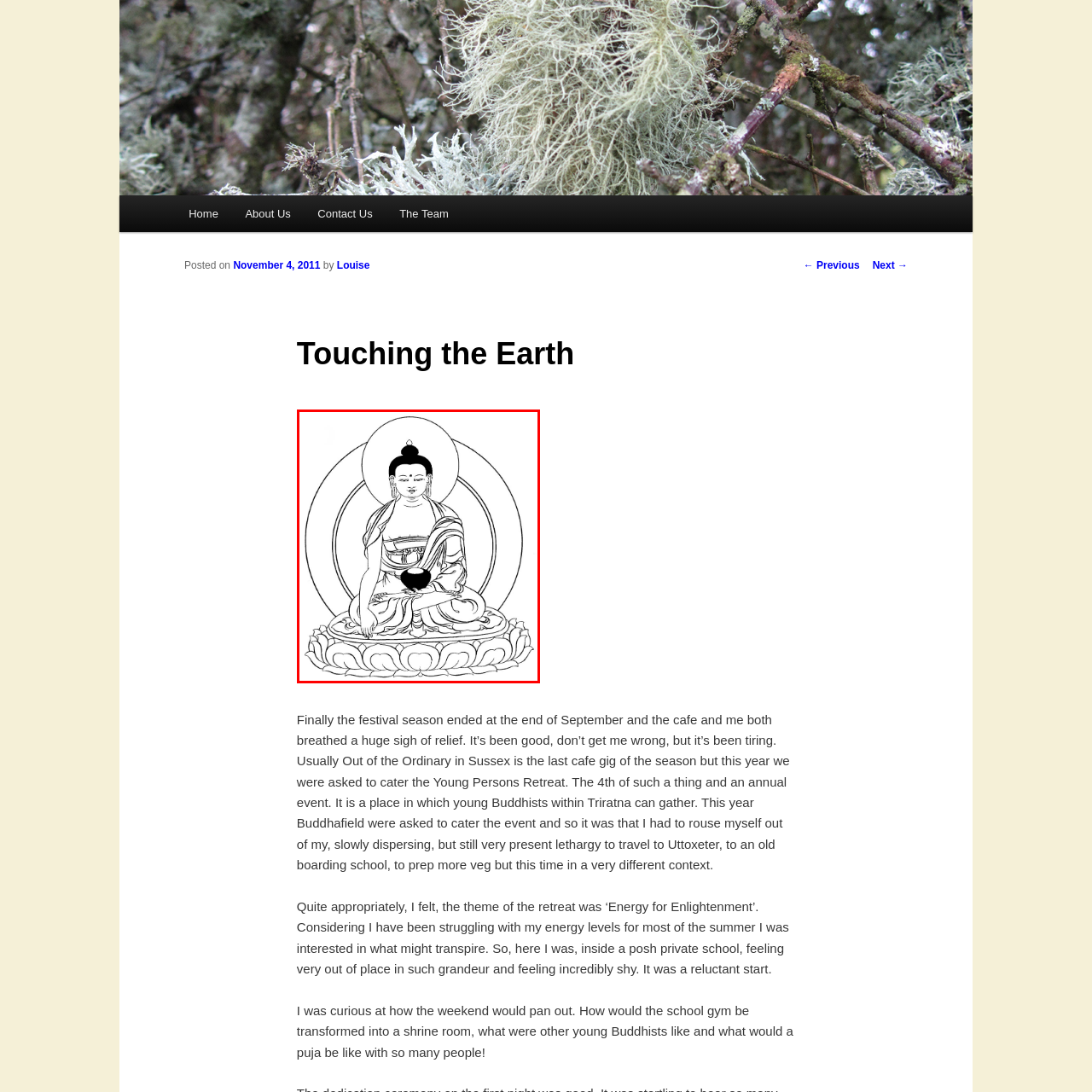What is the Buddha holding in his left hand?
Carefully examine the image highlighted by the red bounding box and provide a detailed answer to the question.

The Buddha is holding a bowl in his left hand, which often signifies the practice of giving or the sharing of knowledge, reflecting the Buddhist values of generosity and wisdom.